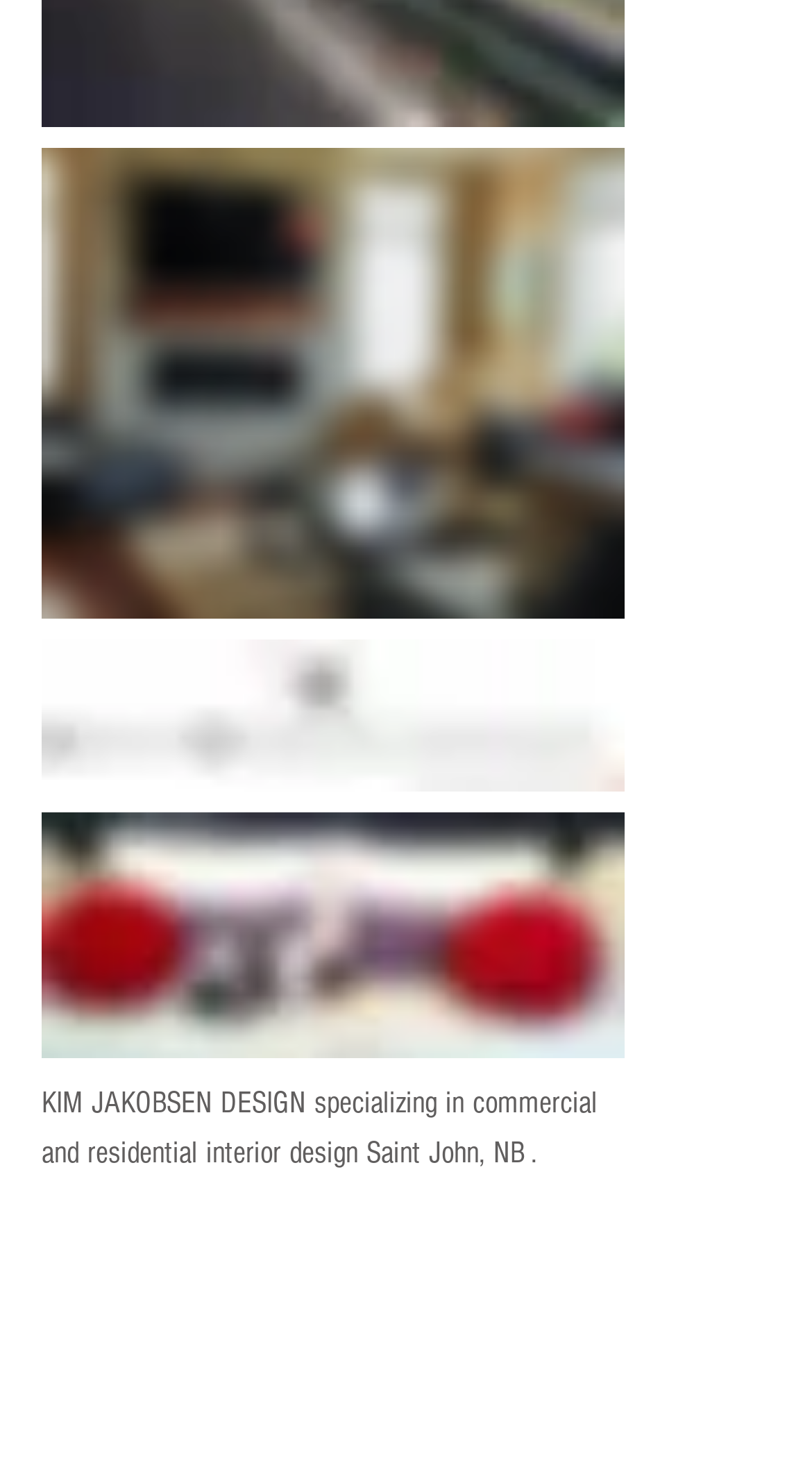What social media platforms are listed?
Please look at the screenshot and answer using one word or phrase.

Facebook, Google+, Pinterest, Instagram